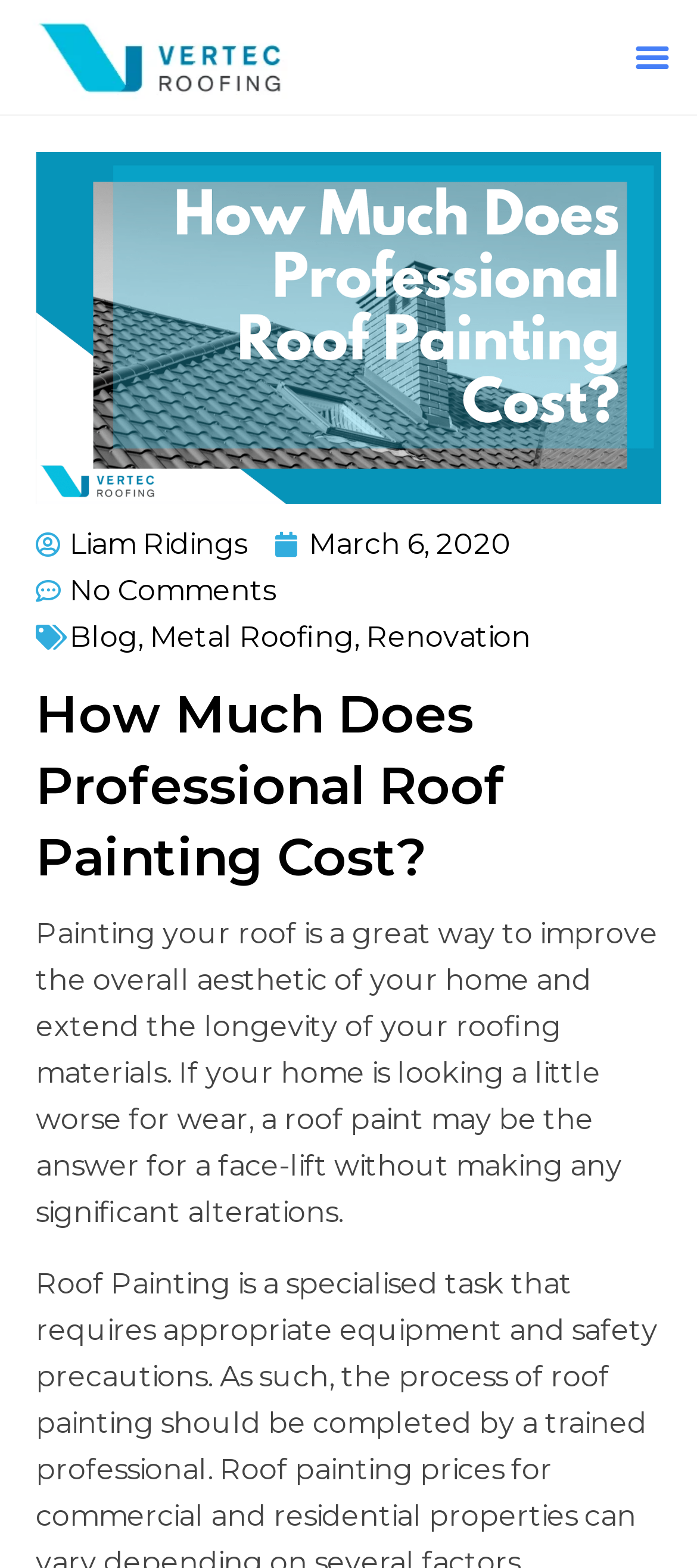Locate the UI element described by Blog in the provided webpage screenshot. Return the bounding box coordinates in the format (top-left x, top-left y, bottom-right x, bottom-right y), ensuring all values are between 0 and 1.

[0.1, 0.395, 0.197, 0.417]